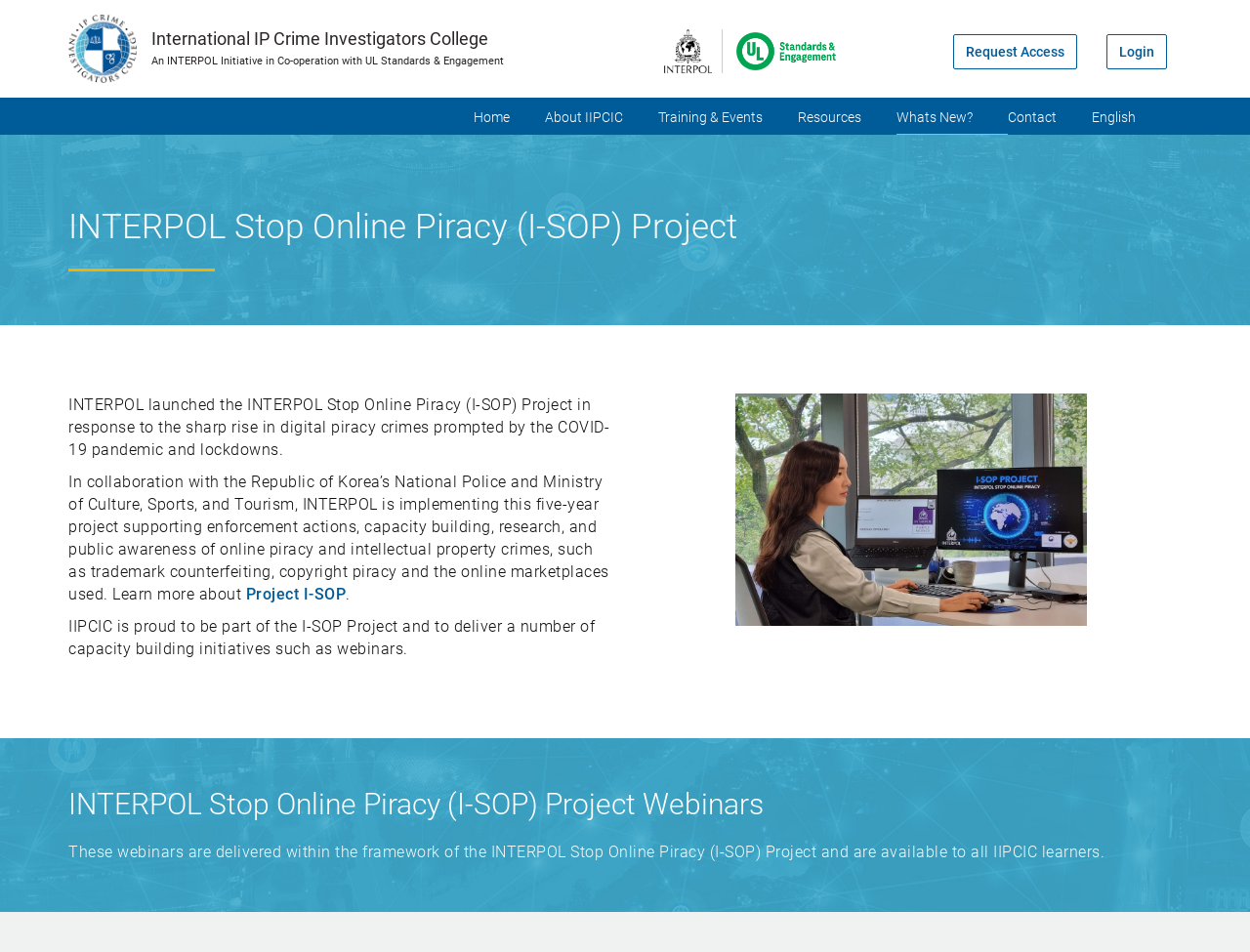Generate a comprehensive caption for the webpage you are viewing.

The webpage is about the IIPCIC (International IP Crime Investigators College) and its involvement in the I-SOP (INTERPOL Stop Online Piracy) Project. At the top of the page, there is a logo image and a link to "IIPCIC" with a description "International IP Crime Investigators College". Below this, there are two lines of text describing the IIPCIC as an INTERPOL initiative in cooperation with UL Standards & Engagement.

On the top-right corner, there are links to "Interpol" and "UL" with their respective logos. Further to the right, there are links to "Login" and "Request Access". Above these links, there is a button to select the language, currently set to "English".

Below the top section, there is a navigation menu with buttons to access different sections of the website, including "Home", "About IIPCIC", "Training & Events", "Resources", "What's New?", and "Contact".

The main content of the page is about the I-SOP Project. There is a heading "INTERPOL Stop Online Piracy (I-SOP) Project" followed by a paragraph describing the project's purpose and goals. Below this, there is another paragraph explaining IIPCIC's role in the project, including delivering capacity-building initiatives such as webinars.

Further down, there is a heading "INTERPOL Stop Online Piracy (I-SOP) Project Webinars" followed by a description of the webinars available to IIPCIC learners.